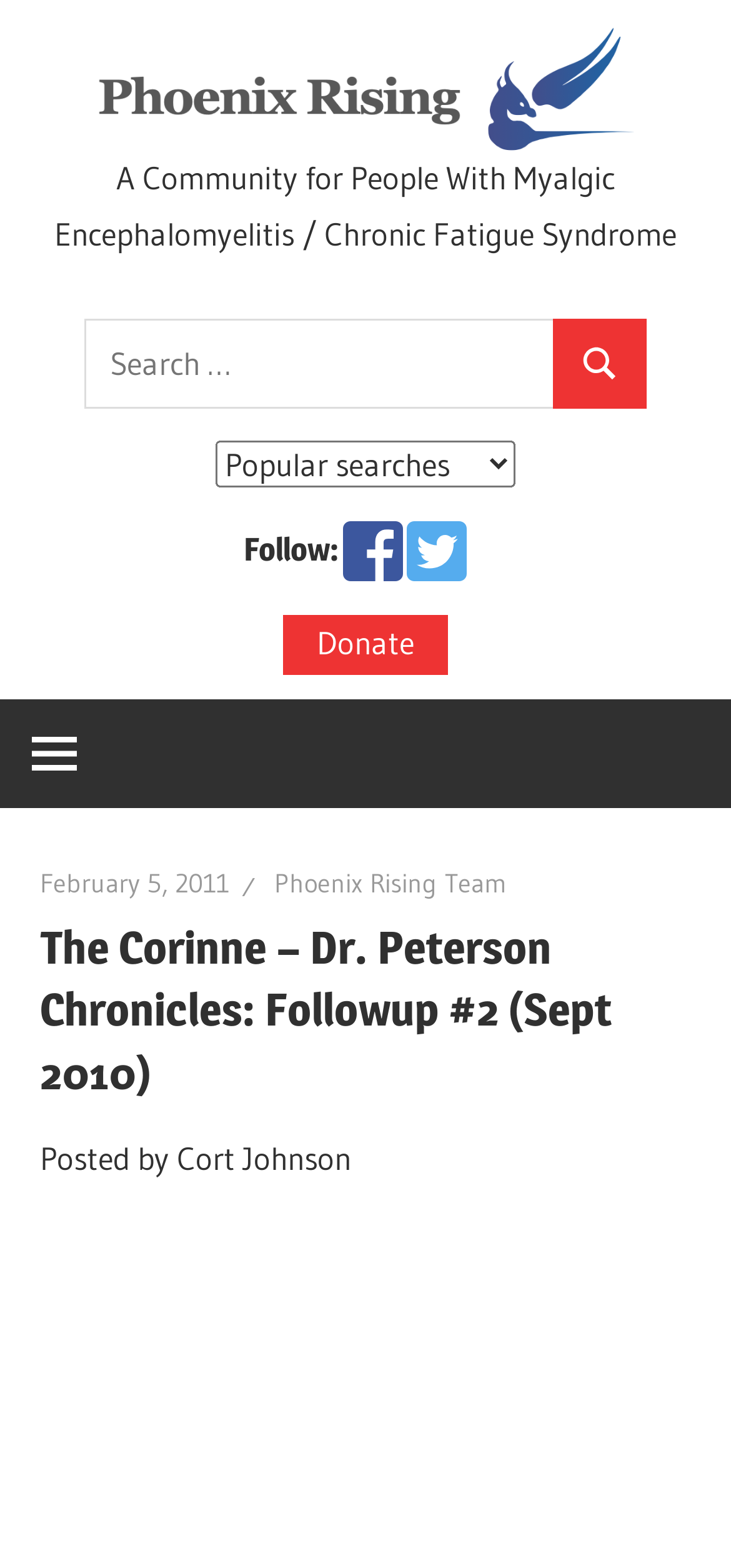Identify the bounding box of the UI component described as: "aria-label="Twitter"".

[0.556, 0.351, 0.638, 0.376]